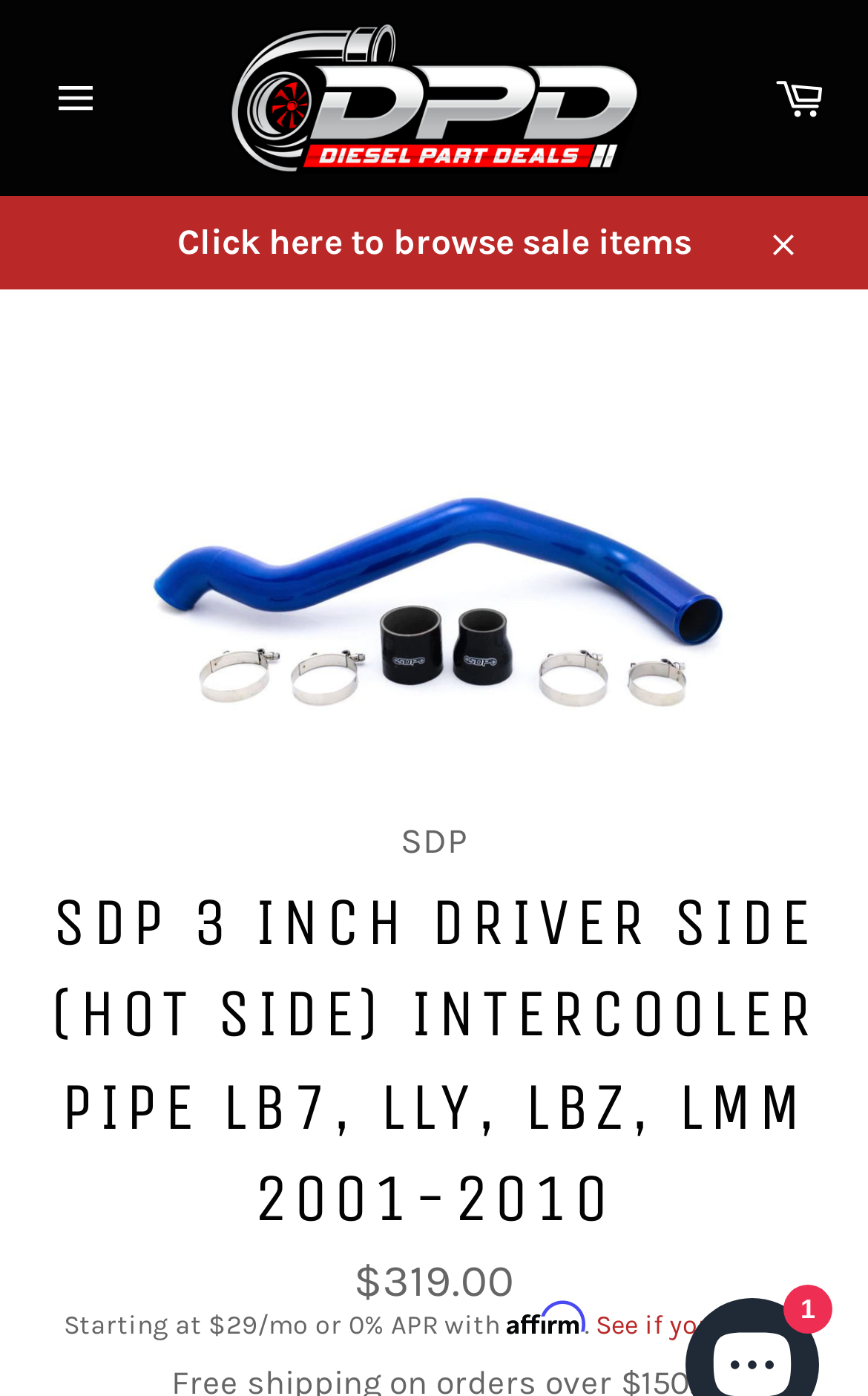What is the price of the SDP 3 inch Driver Side Intercooler Pipe?
Refer to the screenshot and answer in one word or phrase.

$319.00